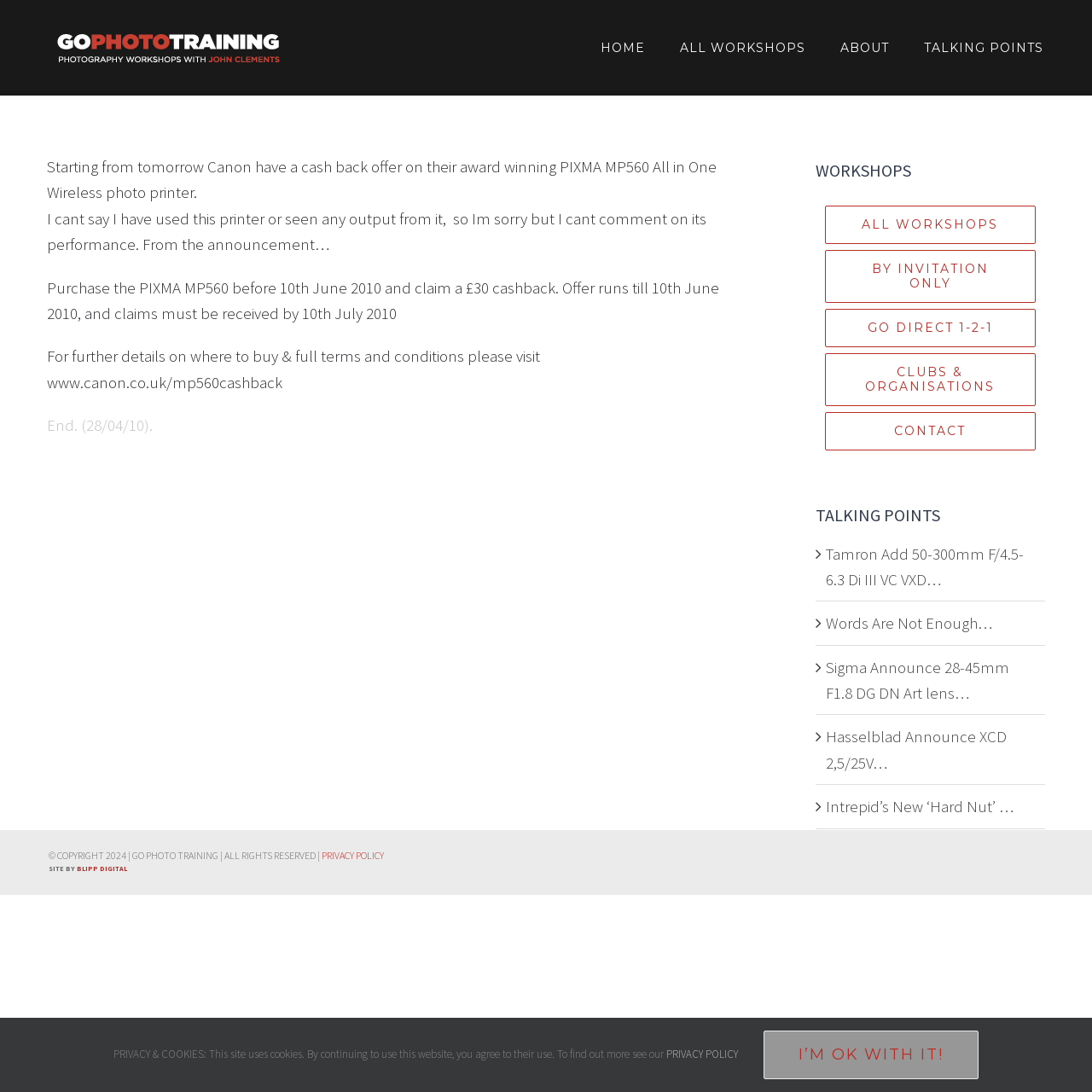Please find the bounding box coordinates for the clickable element needed to perform this instruction: "Read the 'WORKSHOPS' section".

[0.747, 0.141, 0.957, 0.172]